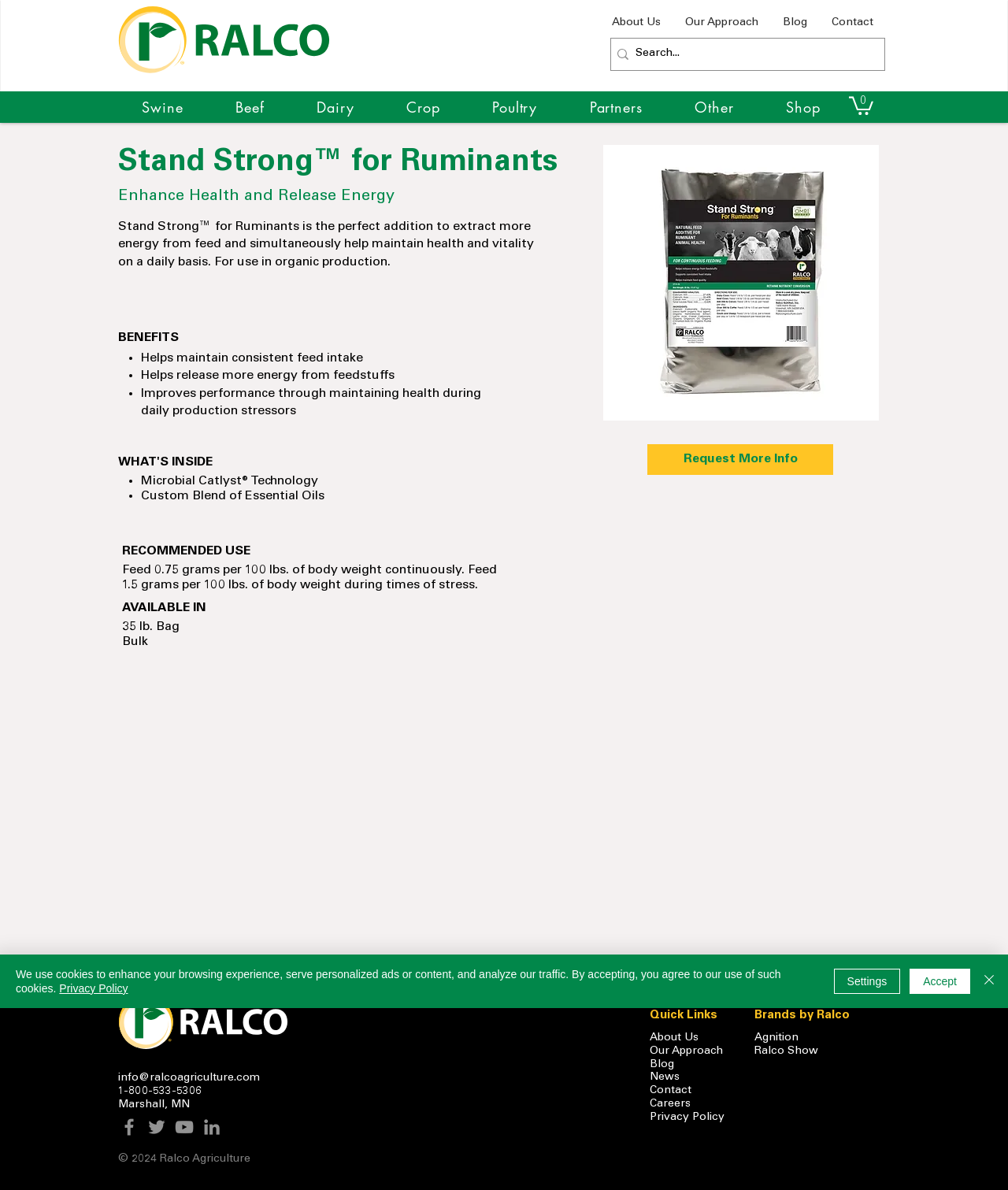What is the contact information of Ralco Agriculture?
Please describe in detail the information shown in the image to answer the question.

The webpage provides the contact information of Ralco Agriculture, which includes an email address, info@ralcoagriculture.com, and a phone number, 1-800-533-5306, as well as a physical address in Marshall, MN.